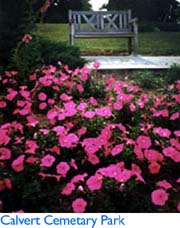What type of bench is in the background?
Please respond to the question with a detailed and informative answer.

The caption describes the bench as 'charming wooden', indicating that the bench is made of wood and has a pleasant appearance.